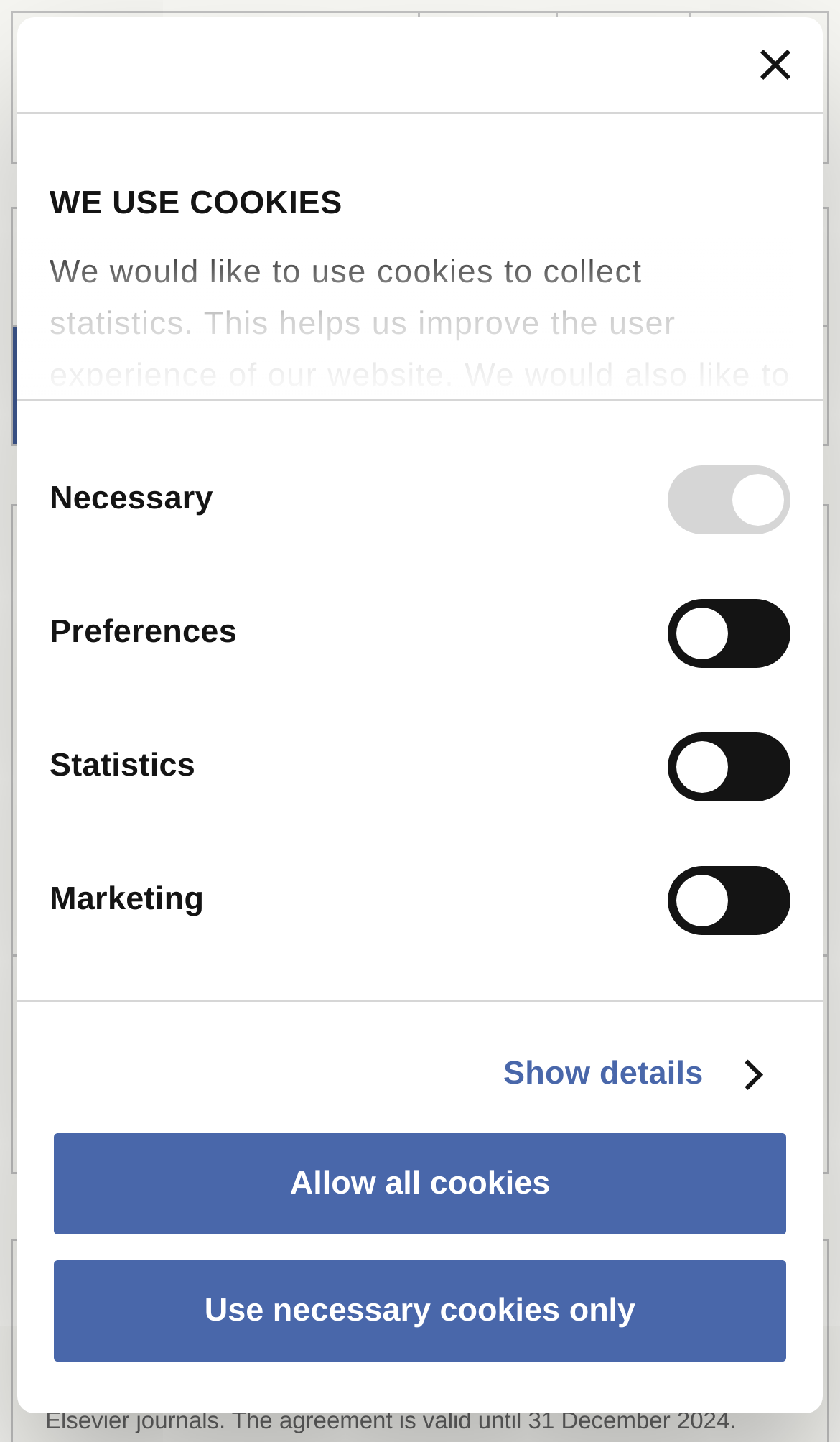Determine the bounding box coordinates for the area that should be clicked to carry out the following instruction: "Click the 'Show details' link".

[0.599, 0.728, 0.903, 0.764]